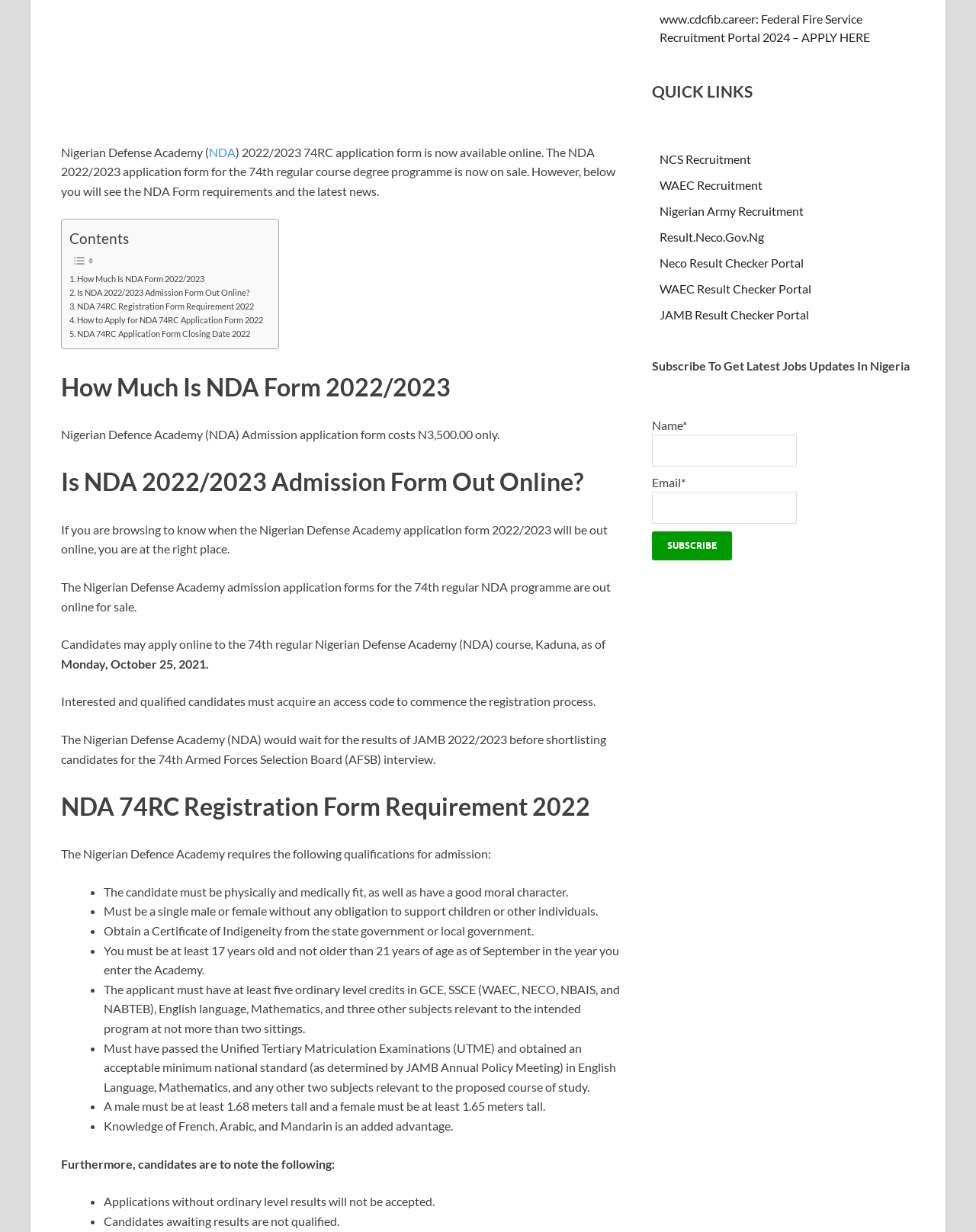Predict the bounding box of the UI element that fits this description: "NCS Recruitment".

[0.676, 0.123, 0.77, 0.135]